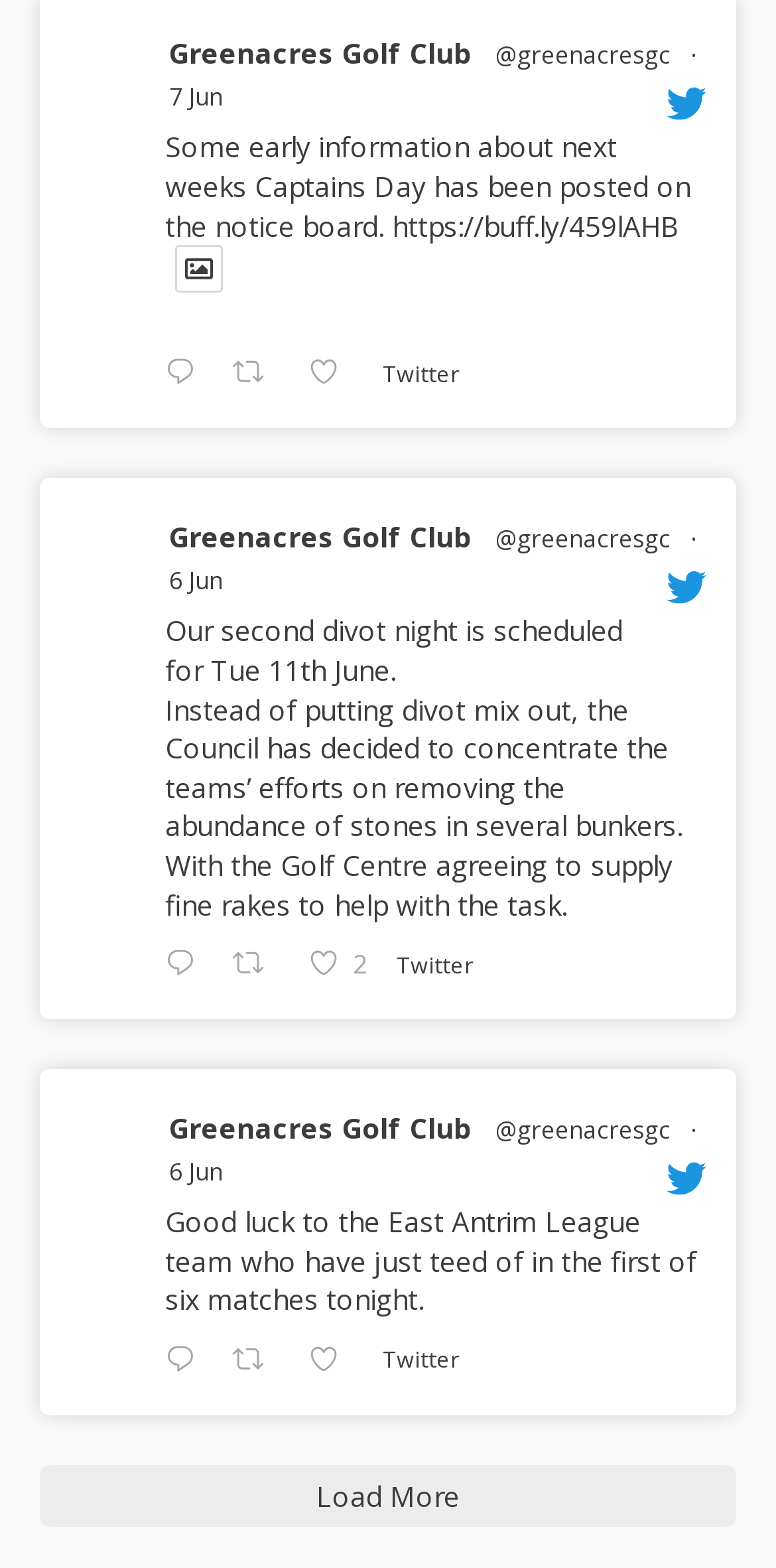What is the name of the golf club?
Answer the question with just one word or phrase using the image.

Greenacres Golf Club